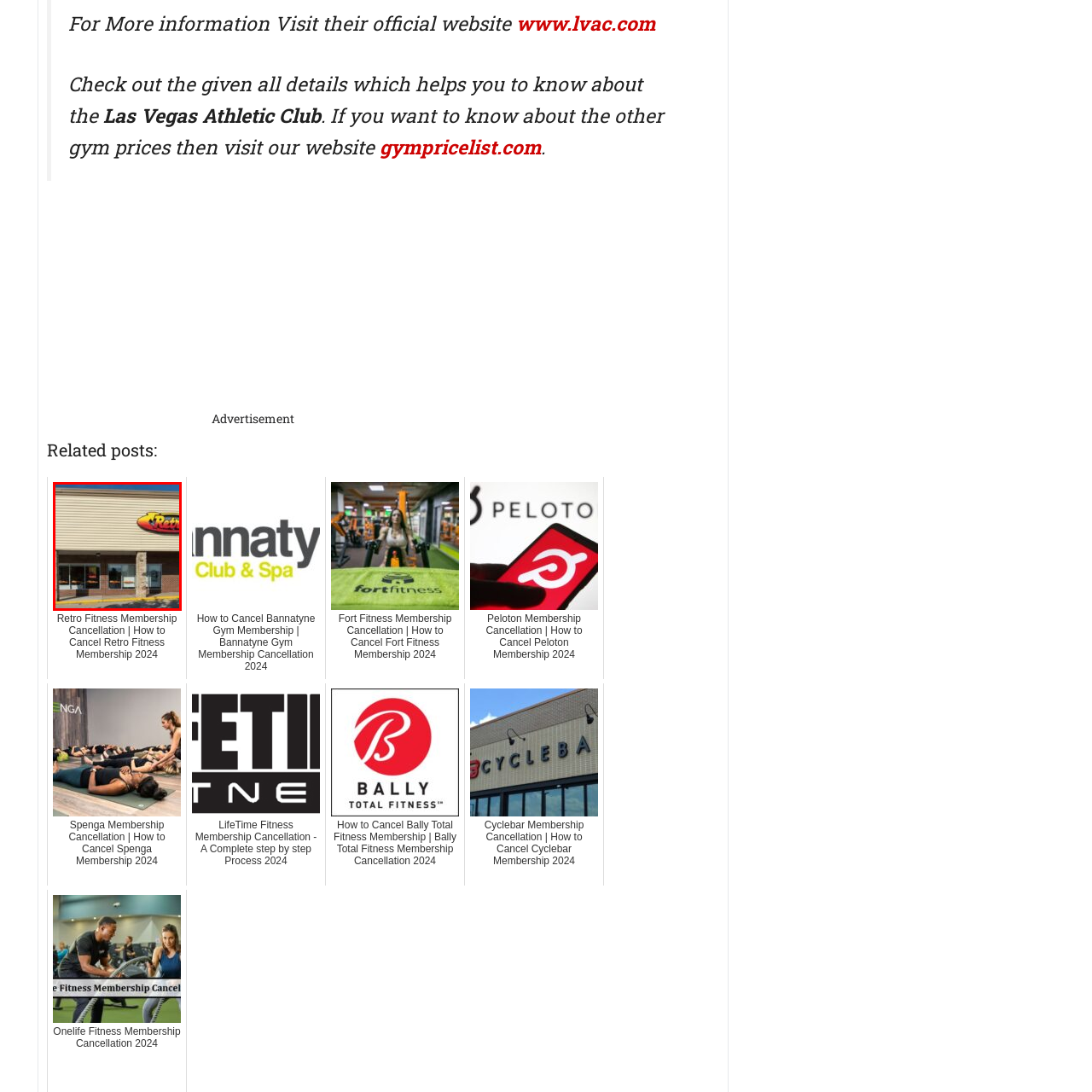Focus on the picture inside the red-framed area and provide a one-word or short phrase response to the following question:
What can be seen through the large glass windows?

Gym space